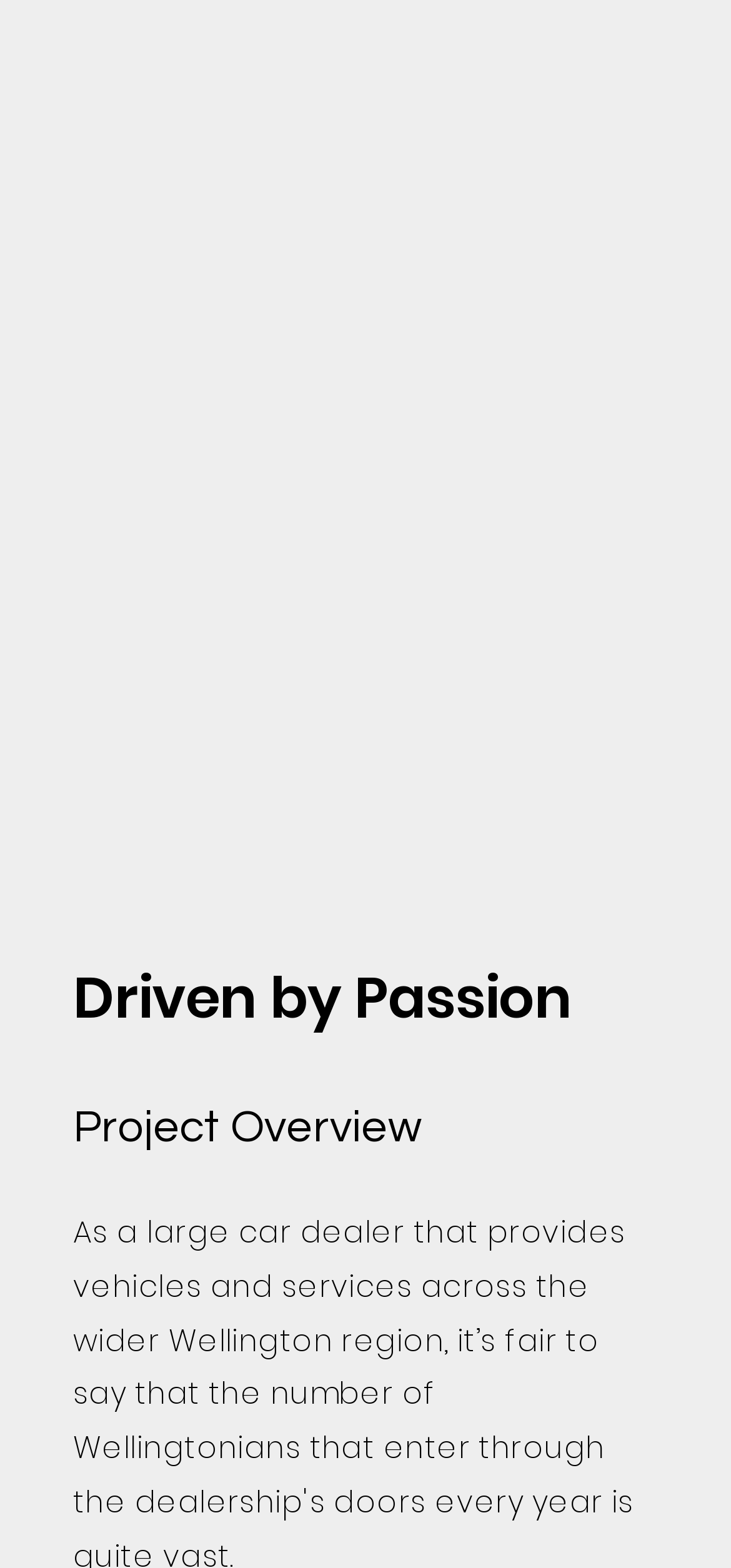Create an in-depth description of the webpage, covering main sections.

The webpage is about Rutherford & Bond, a household name in Wellington, representing Toyota since 1991. At the top left, there is a link to "Figura Project" accompanied by an image. Next to it, there is a heading "Rutherford & Bond". On the top right, there is another link to "Infinty Project" with an image. 

Below these links, there is a heading "About the project". Under this heading, there are several lines of text describing the project details, including the type of build, complexity level, and a brief description of Rutherford & Bond. This description is positioned in the middle of the page, spanning almost the entire width. 

To the right of the project description, there are three lines of text providing additional information about the project, including the location, year, and a link to "Back to All Projects" at the bottom. 

At the very top, there is a link to "Black Sheep Construction" and a text "Rutherford & Bond Project". 

Further down the page, there are two headings, "Driven by Passion" and "Project Overview", which seem to be section titles.